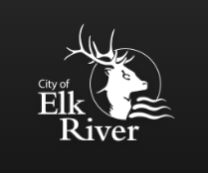Utilize the details in the image to thoroughly answer the following question: What is the color of the background of the logo?

The logo is set against a dark background, which enhances its visual impact and makes it easily recognizable, allowing the City of Elk River's identity to stand out.